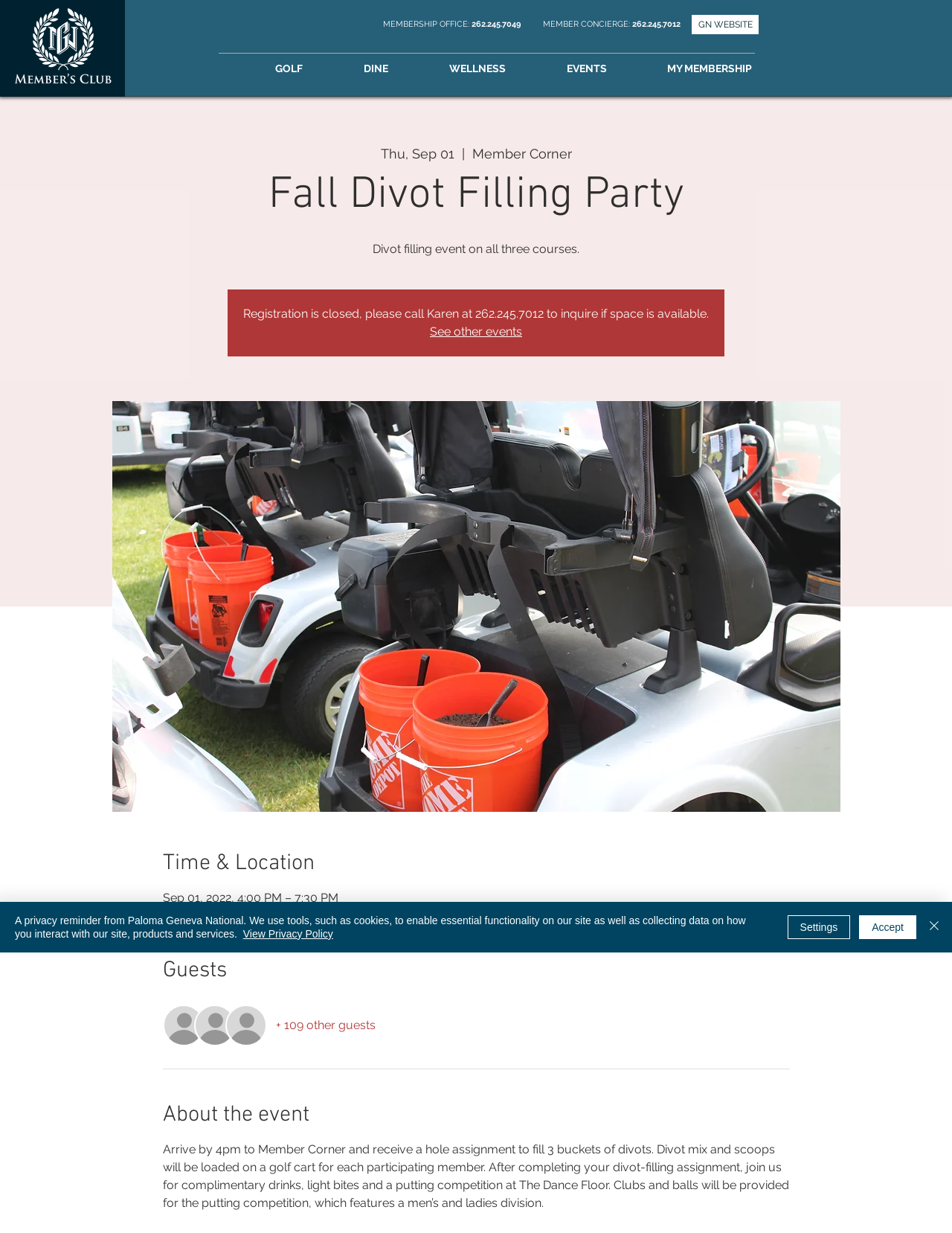Pinpoint the bounding box coordinates of the element to be clicked to execute the instruction: "Visit the GN website".

[0.727, 0.012, 0.797, 0.028]